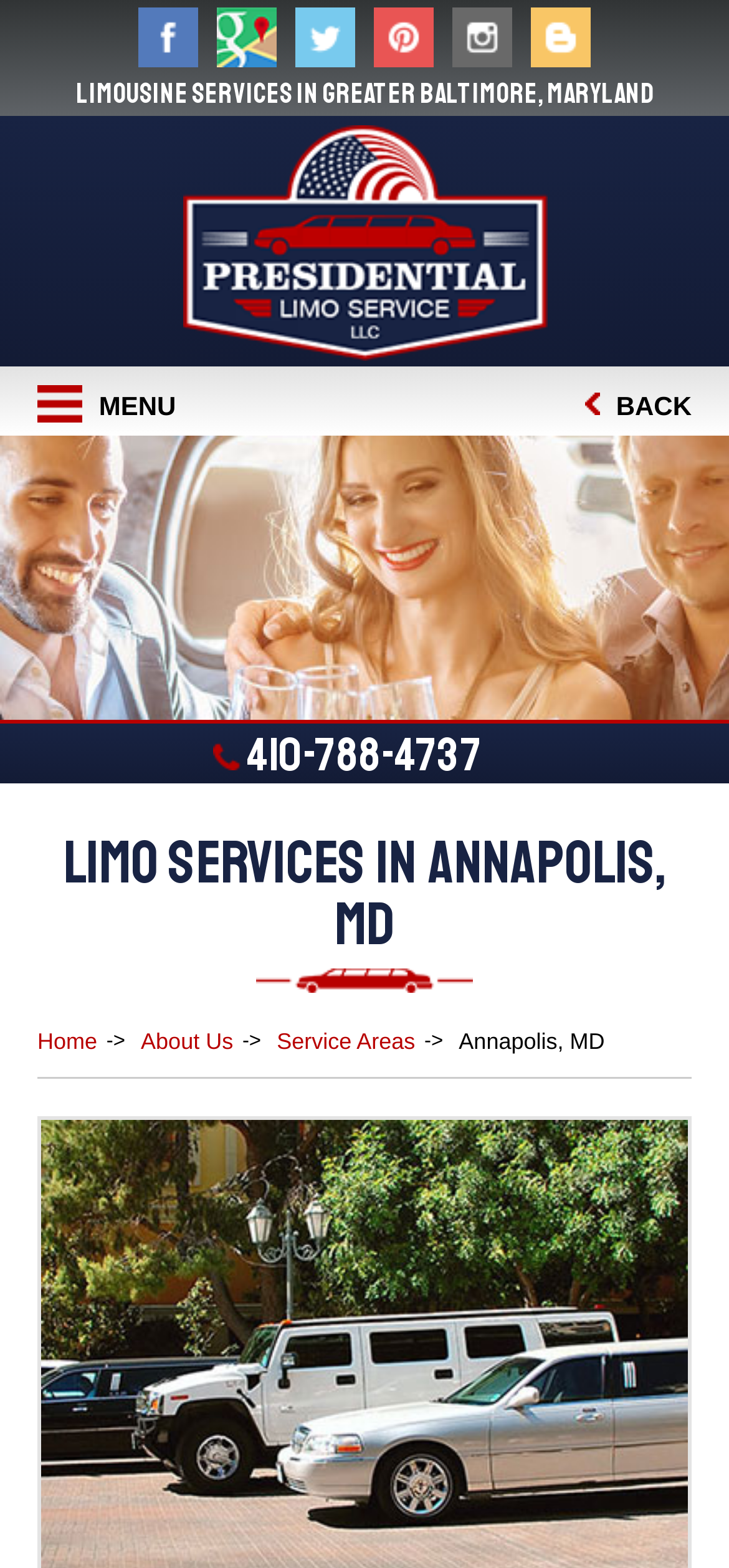Please identify the primary heading of the webpage and give its text content.

LIMO SERVICES IN ANNAPOLIS, MD